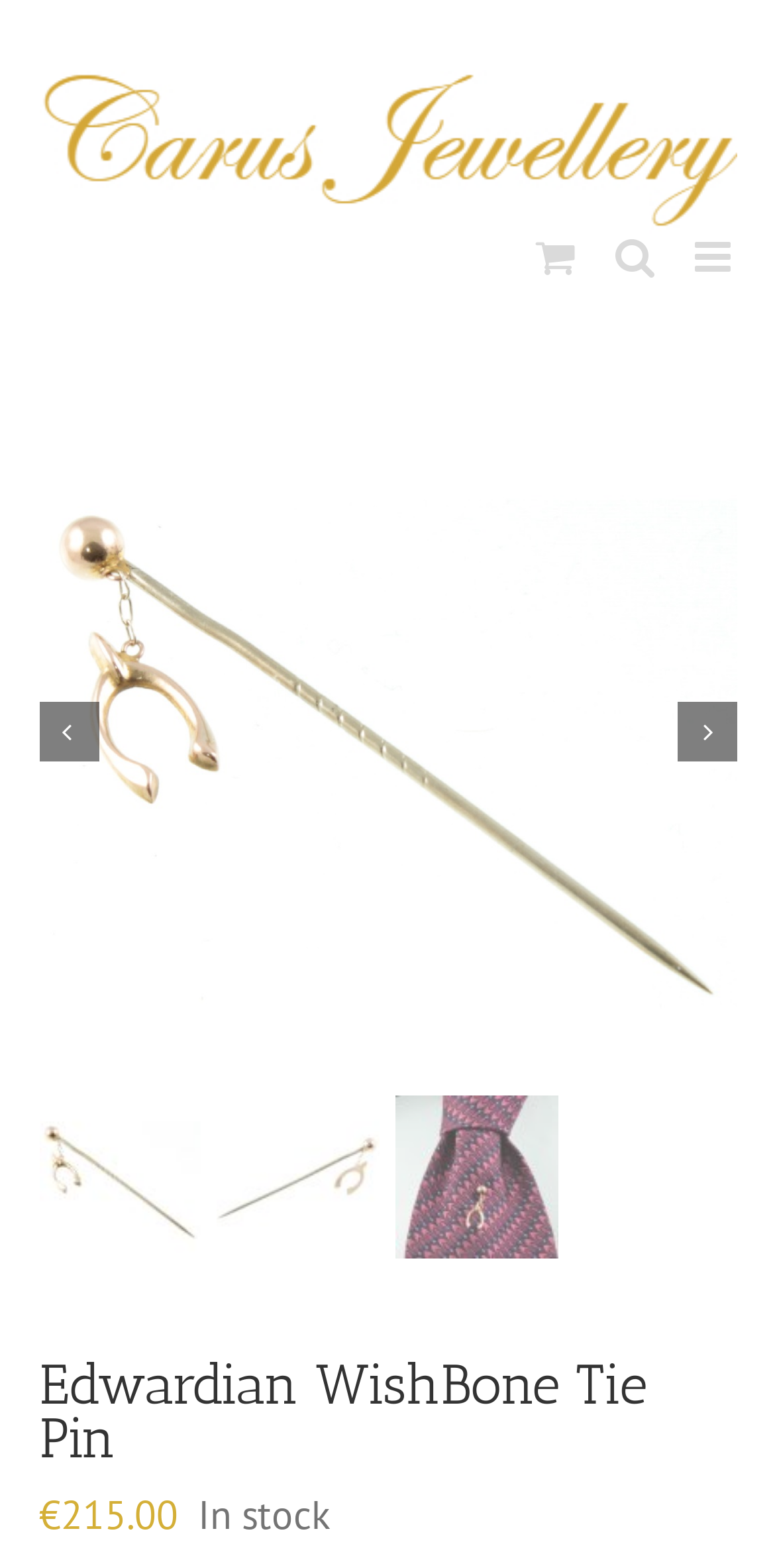Identify the bounding box coordinates for the element that needs to be clicked to fulfill this instruction: "Go to Top". Provide the coordinates in the format of four float numbers between 0 and 1: [left, top, right, bottom].

[0.695, 0.748, 0.808, 0.804]